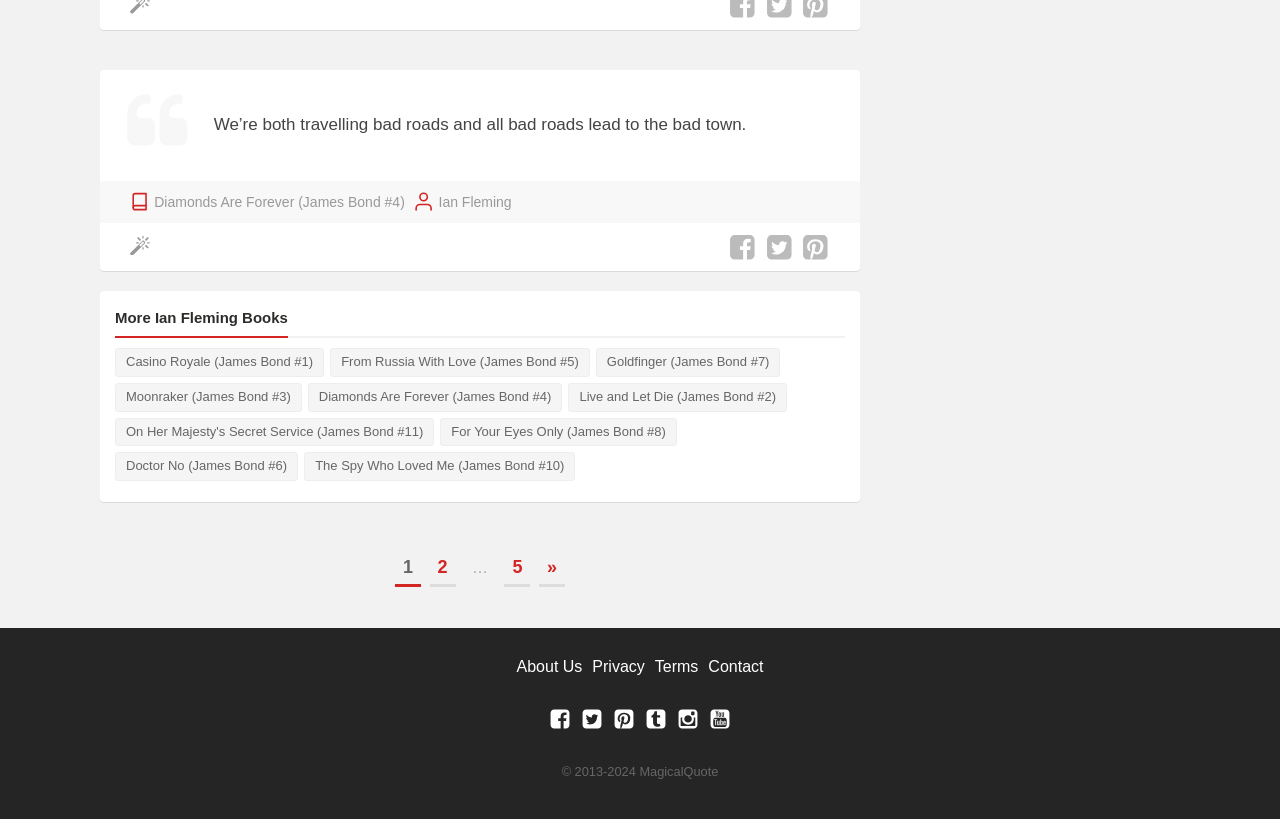Please identify the bounding box coordinates of the area that needs to be clicked to fulfill the following instruction: "View Ian Fleming's book Diamonds Are Forever."

[0.121, 0.233, 0.316, 0.26]